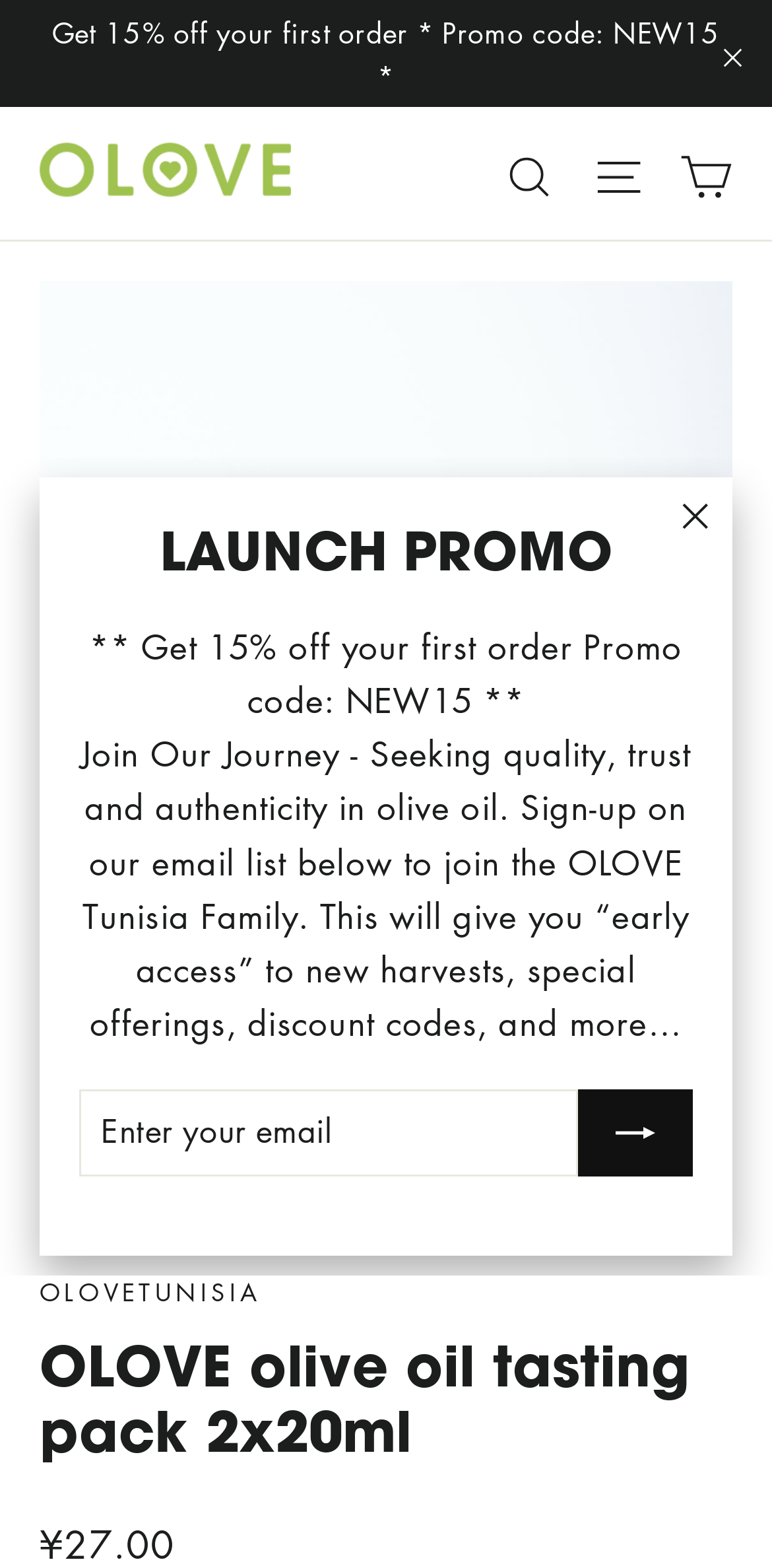What is the email subscription for?
Can you provide an in-depth and detailed response to the question?

I read the text 'Join Our Journey - Seeking quality, trust and authenticity in olive oil. Sign-up on our email list below to join the OLOVE Tunisia Family.' which suggests that the email subscription is for joining the OLOVE Tunisia Family and getting 'early access' to new harvests, special offerings, discount codes, and more.